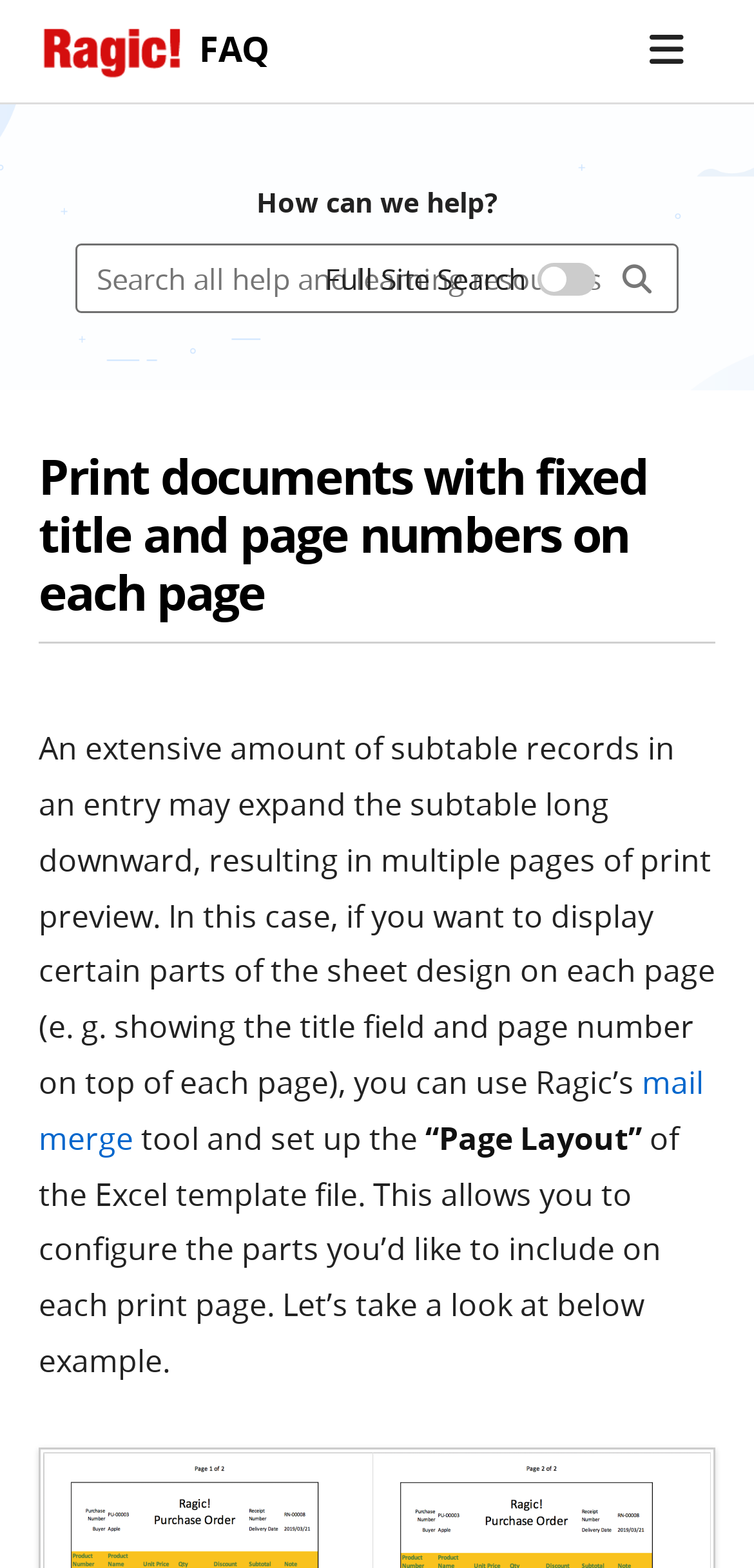Given the description of a UI element: "FAQ", identify the bounding box coordinates of the matching element in the webpage screenshot.

[0.051, 0.0, 0.356, 0.065]